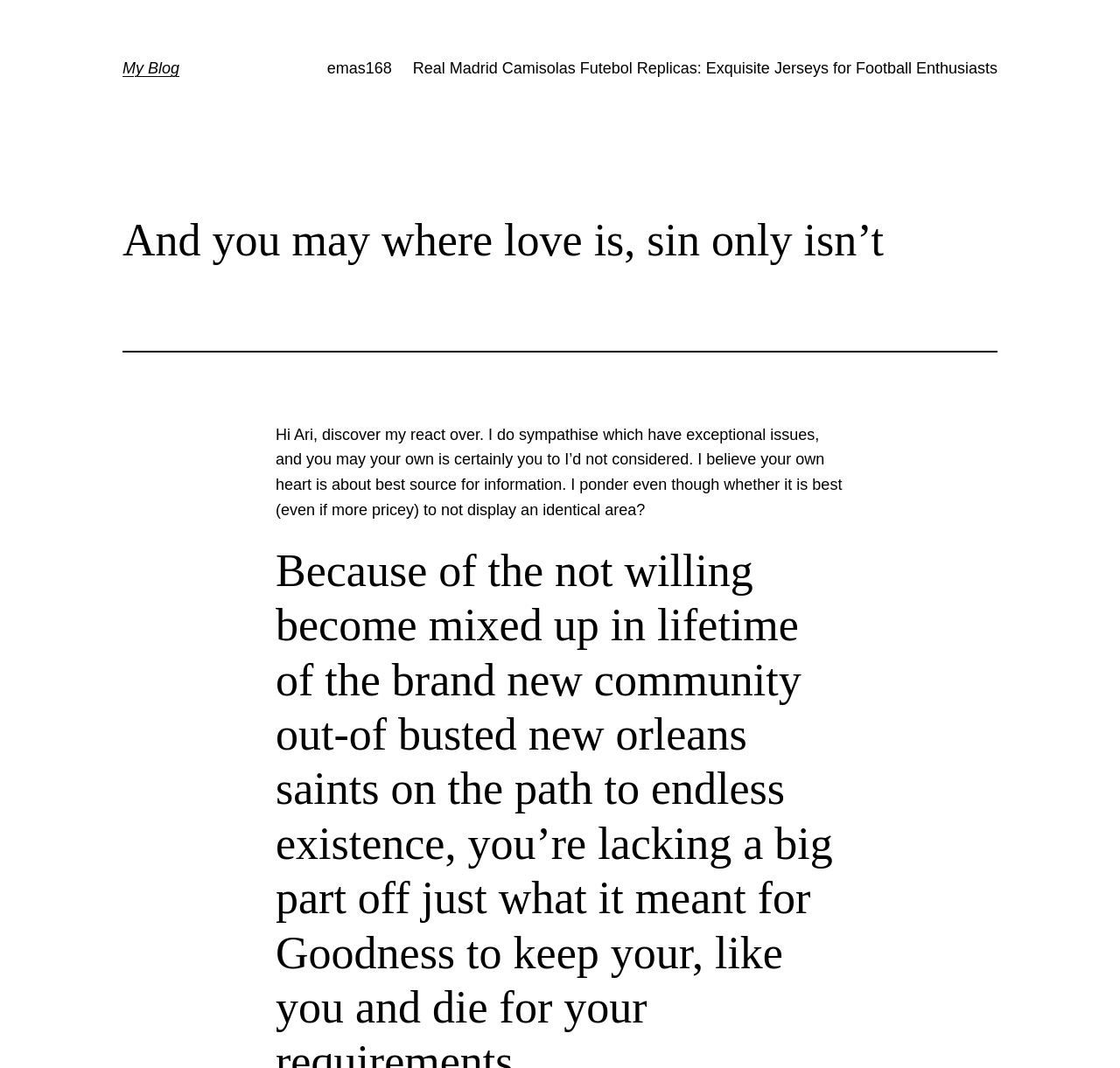Answer in one word or a short phrase: 
What is the topic of the first link in the menu?

emas168